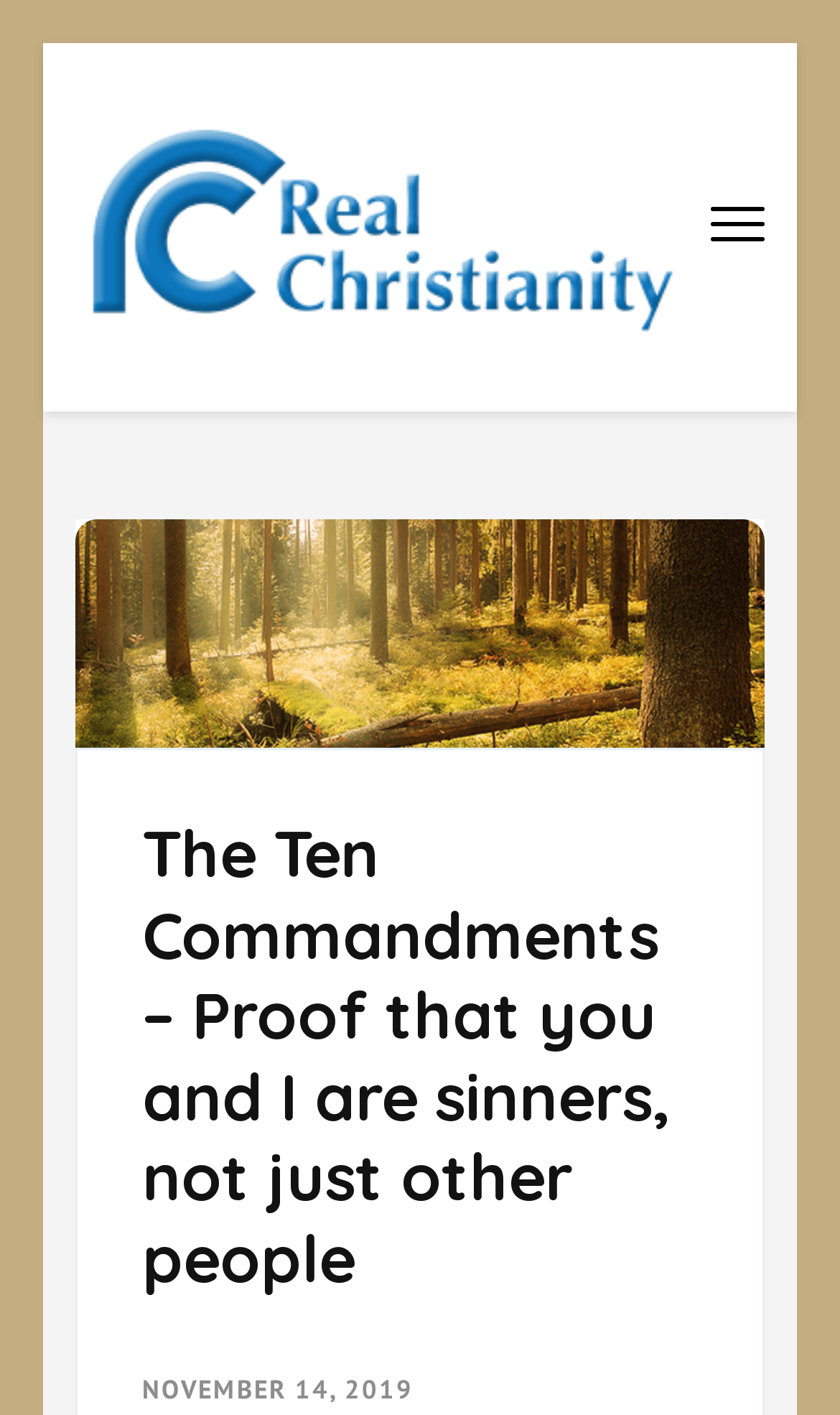Respond with a single word or phrase to the following question:
What is the purpose of the website?

Equipping Christians to become disciples